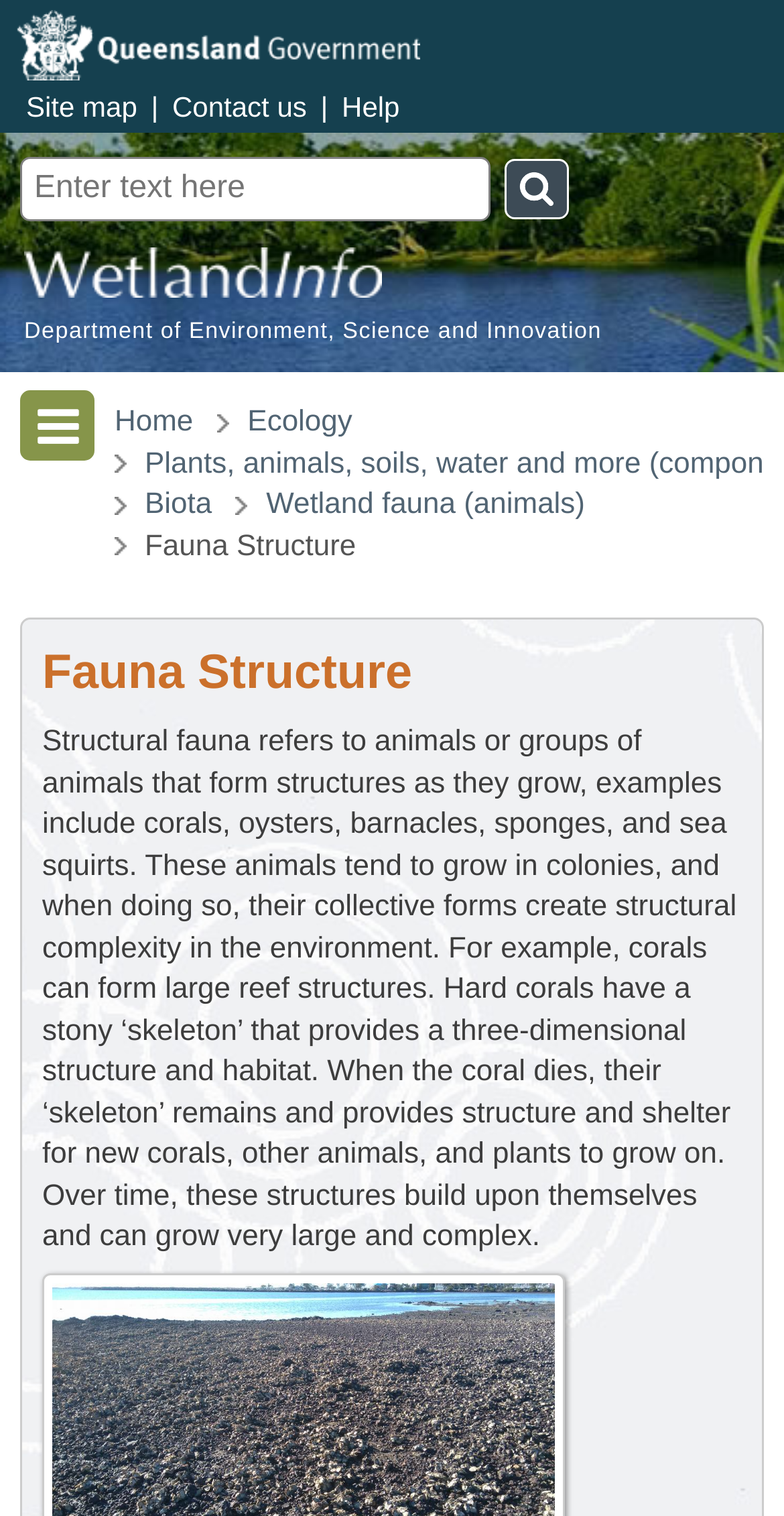Determine the bounding box coordinates of the clickable region to execute the instruction: "Contact us". The coordinates should be four float numbers between 0 and 1, denoted as [left, top, right, bottom].

[0.22, 0.06, 0.391, 0.081]